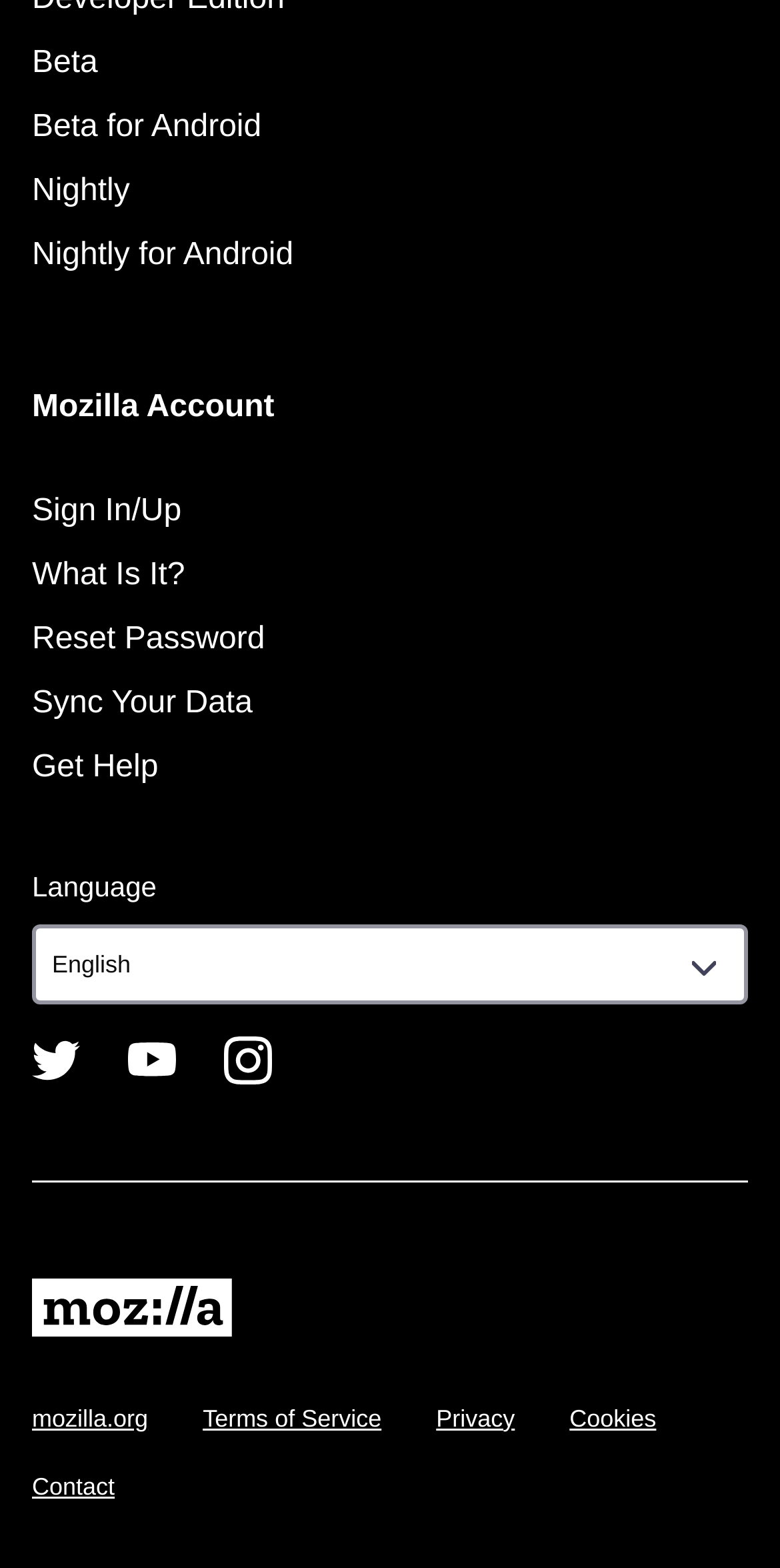Find the bounding box coordinates of the element you need to click on to perform this action: 'Switch to a different language'. The coordinates should be represented by four float values between 0 and 1, in the format [left, top, right, bottom].

[0.041, 0.589, 0.959, 0.64]